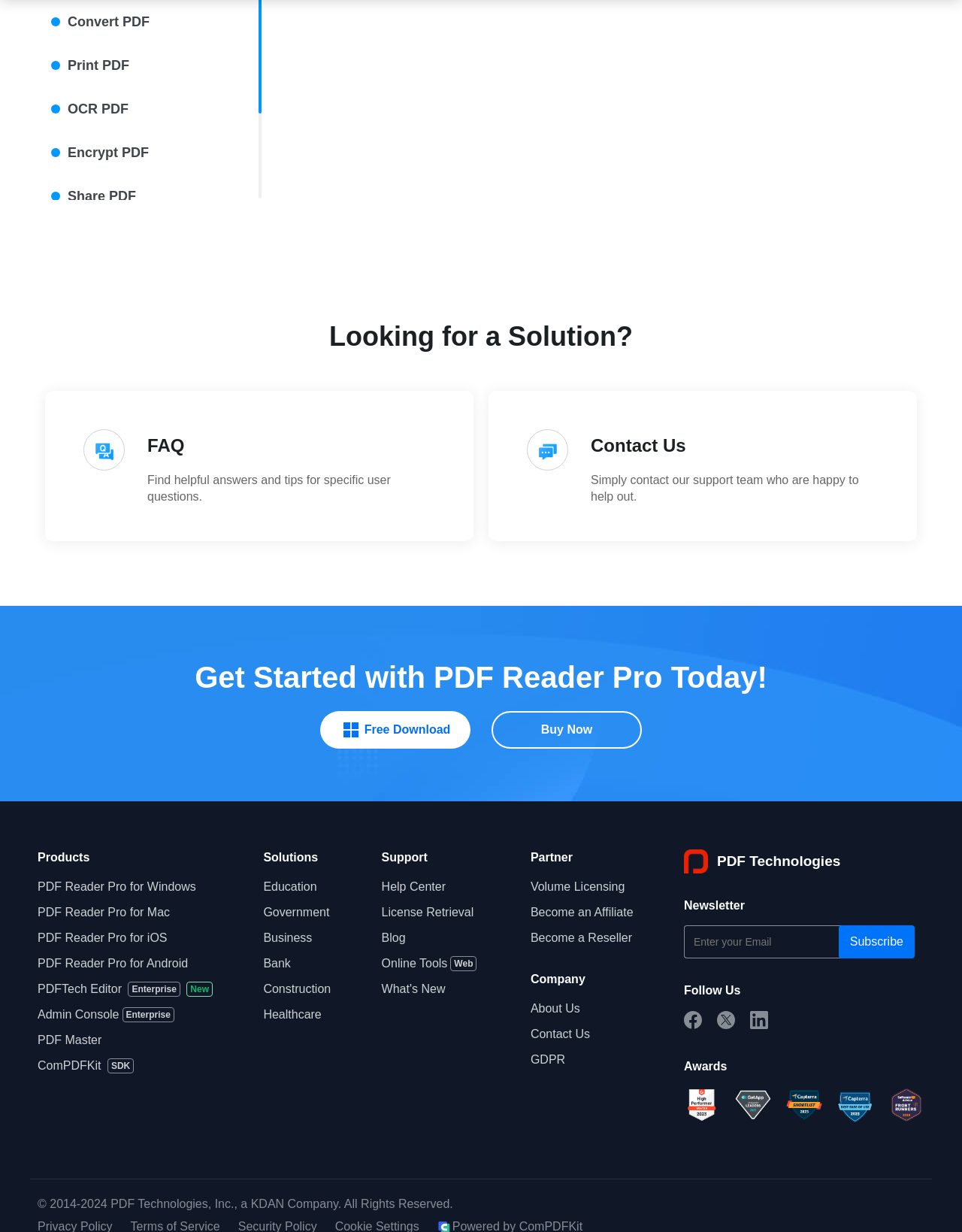How many links are there under 'Products'? Observe the screenshot and provide a one-word or short phrase answer.

7